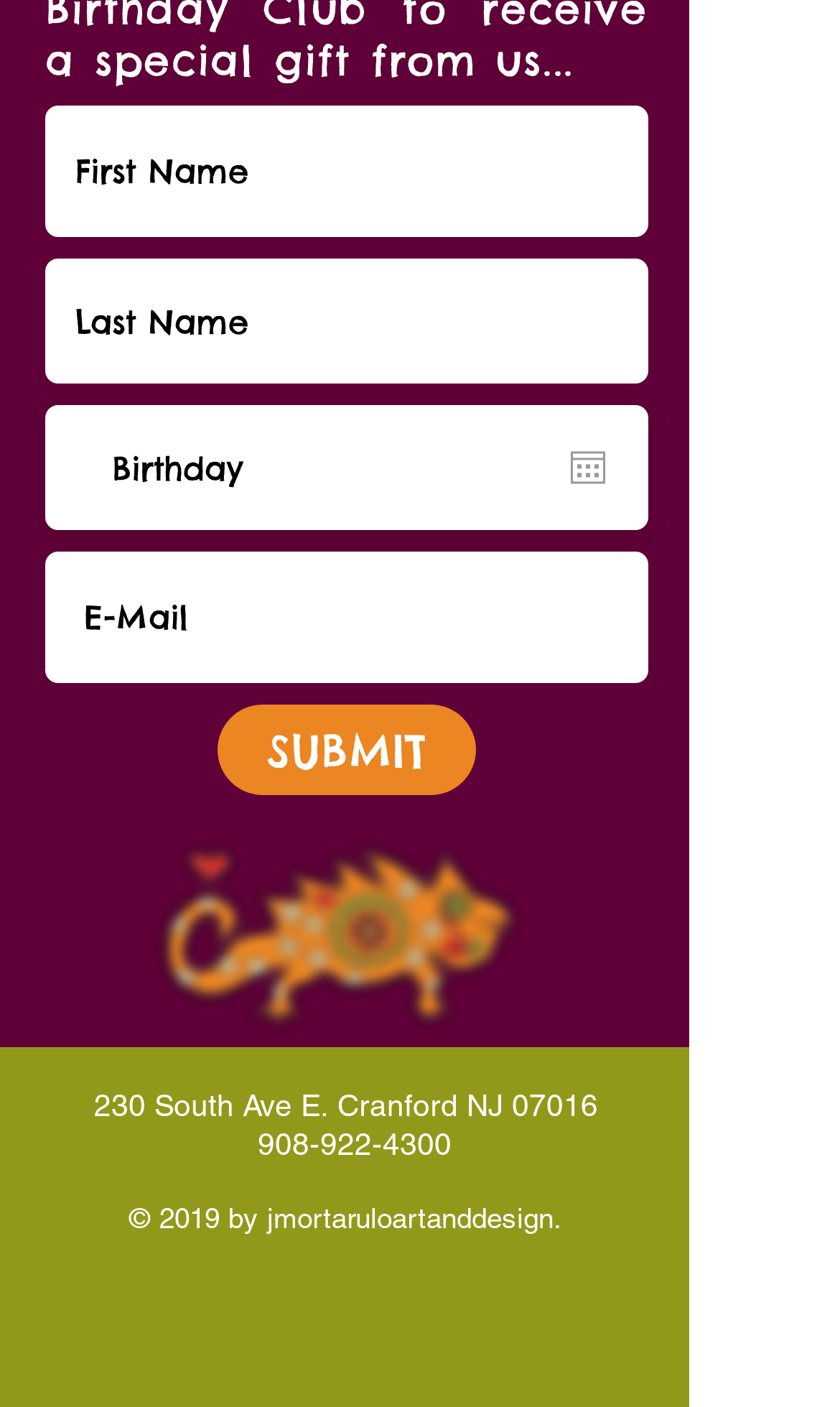Calculate the bounding box coordinates of the UI element given the description: "aria-label="E-Mail" name="email" placeholder="E-Mail"".

[0.054, 0.392, 0.772, 0.485]